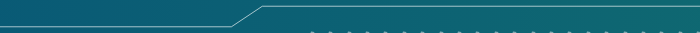Elaborate on the elements present in the image.

The image features a sleek, modern design element characterized by smooth lines and a gradient color scheme, transitioning from deep teal to a lighter shade. It consists of a horizontal band near the bottom of the image, with subtle, light accents that add depth and texture. This design element likely serves as a visual separator or decorative feature within a website, enhancing the aesthetic appeal and contributing to the overall user experience. The minimalist style and elegant curves suggest a contemporary design approach, which aligns with modern web development trends.